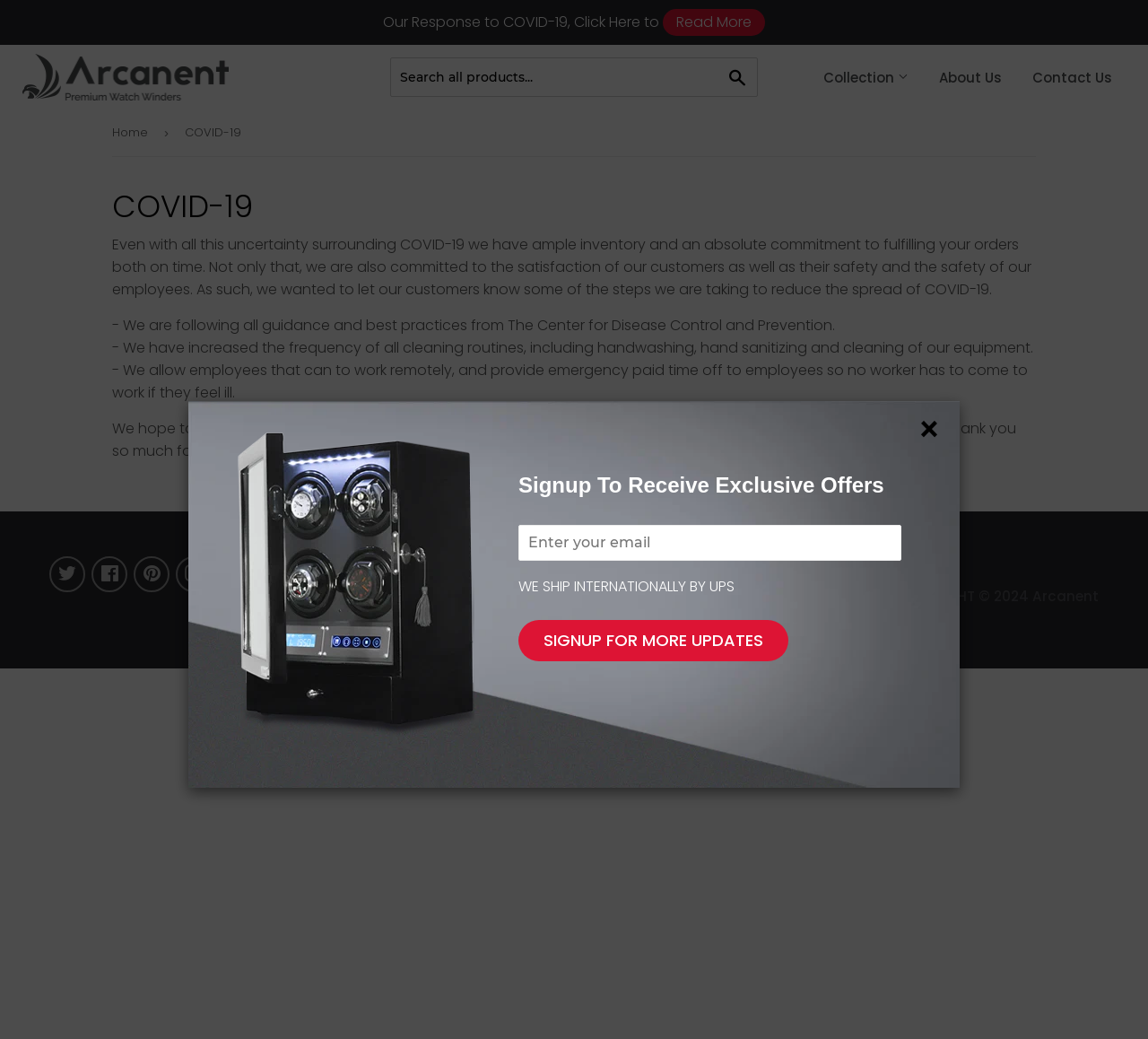How many slot watch winders are available?
Please use the image to deliver a detailed and complete answer.

The webpage lists 6 different slot watch winder options, including 1 slot, 2 slot, 3 slot, 4 slot, 6 slot, and 9 slot watch winders, as well as a 'See All Units' link.